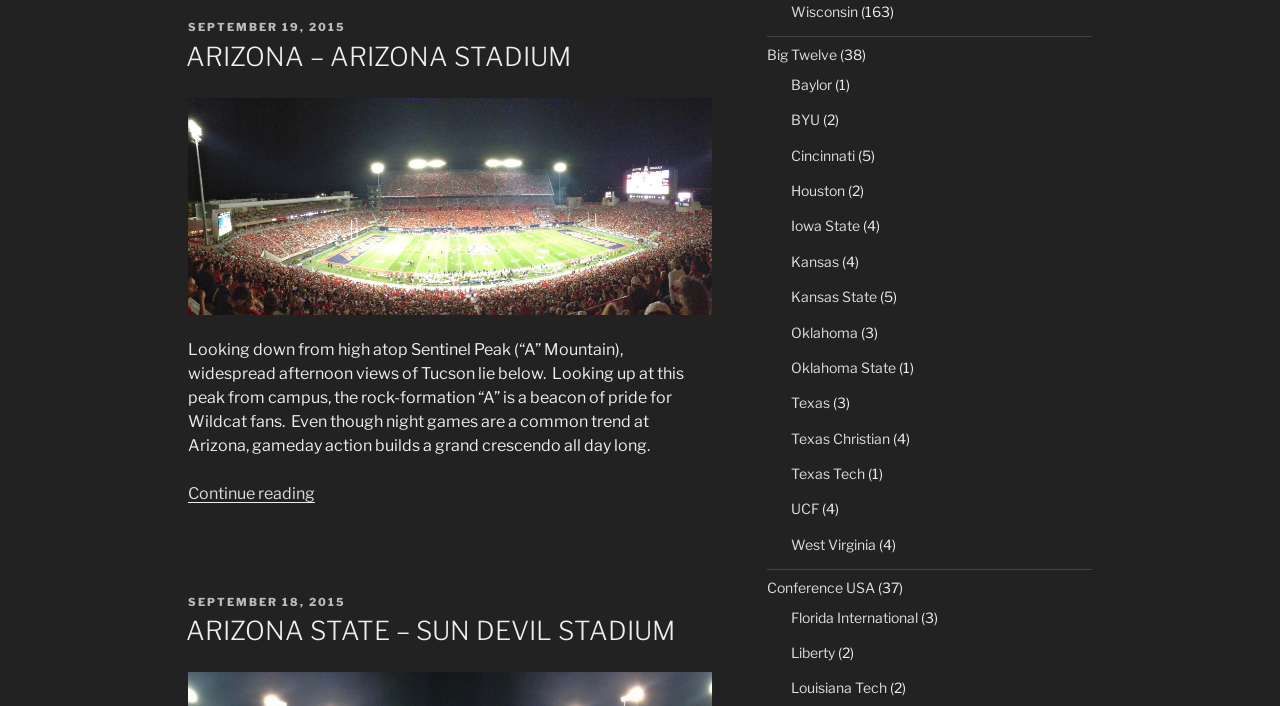What is the date of the first article?
Refer to the image and provide a concise answer in one word or phrase.

SEPTEMBER 19, 2015